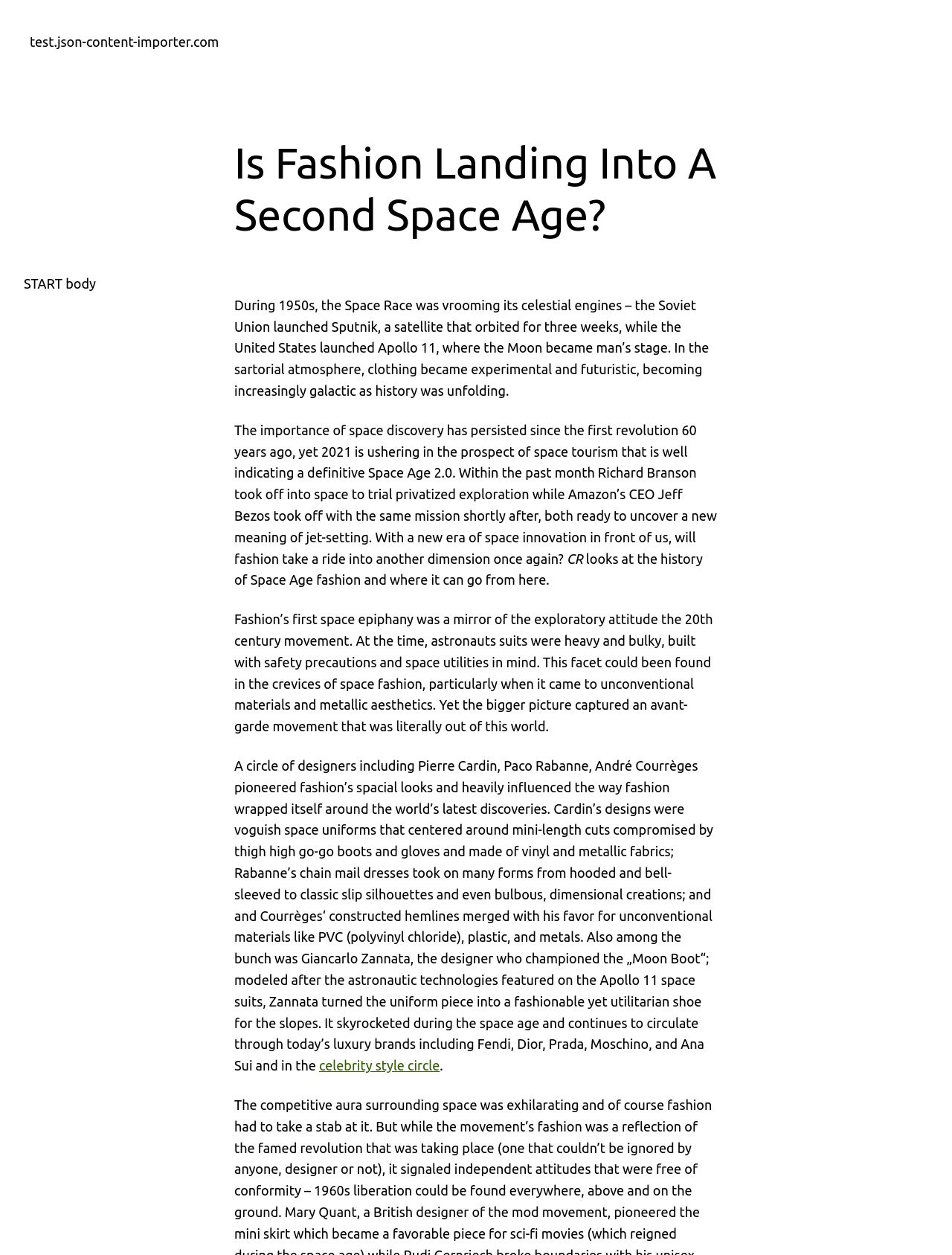Provide the bounding box coordinates of the HTML element this sentence describes: "test.json-content-importer.com". The bounding box coordinates consist of four float numbers between 0 and 1, i.e., [left, top, right, bottom].

[0.031, 0.027, 0.23, 0.039]